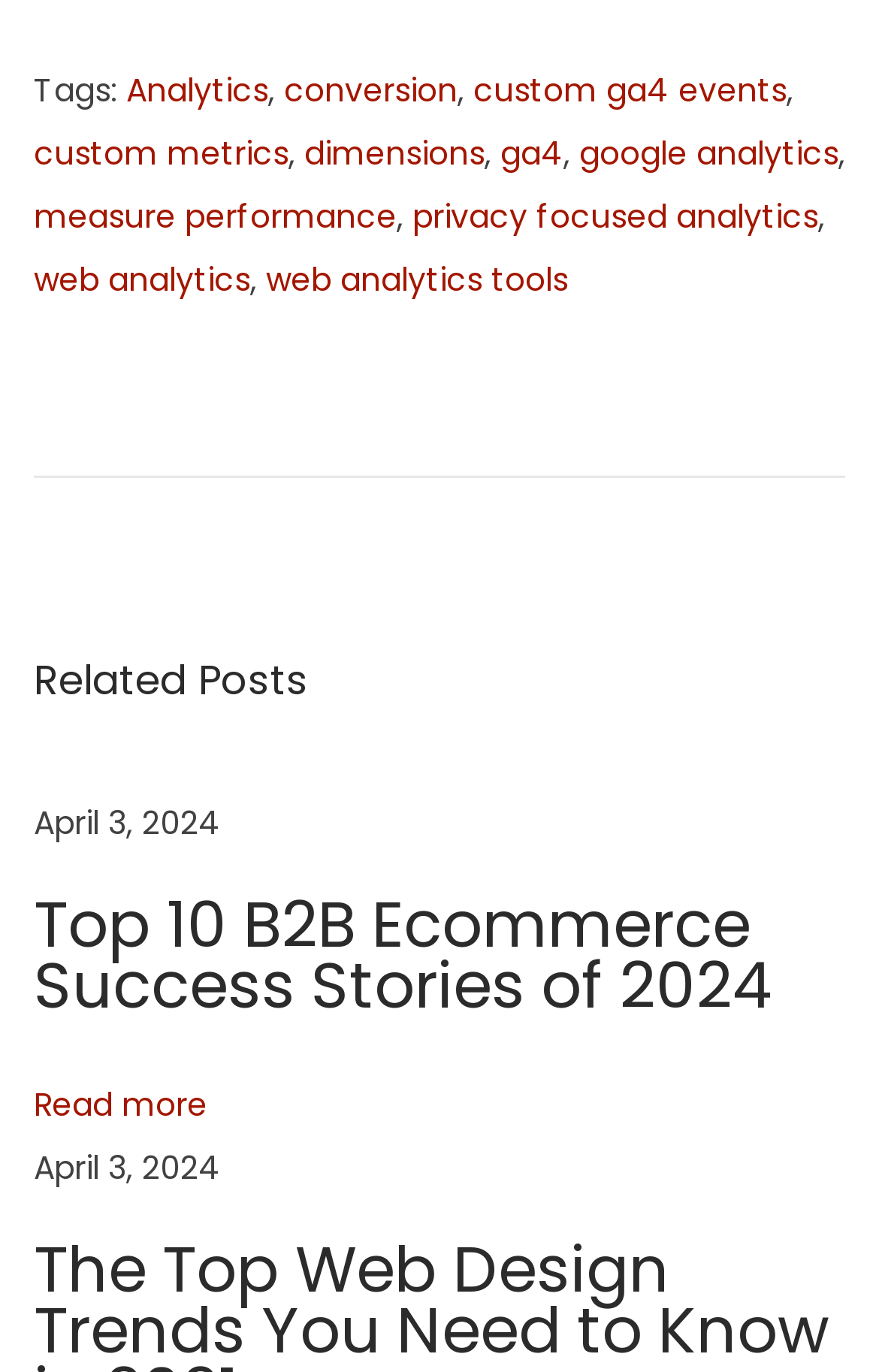Provide the bounding box coordinates of the HTML element described by the text: "custom ga4 events". The coordinates should be in the format [left, top, right, bottom] with values between 0 and 1.

[0.538, 0.049, 0.895, 0.082]